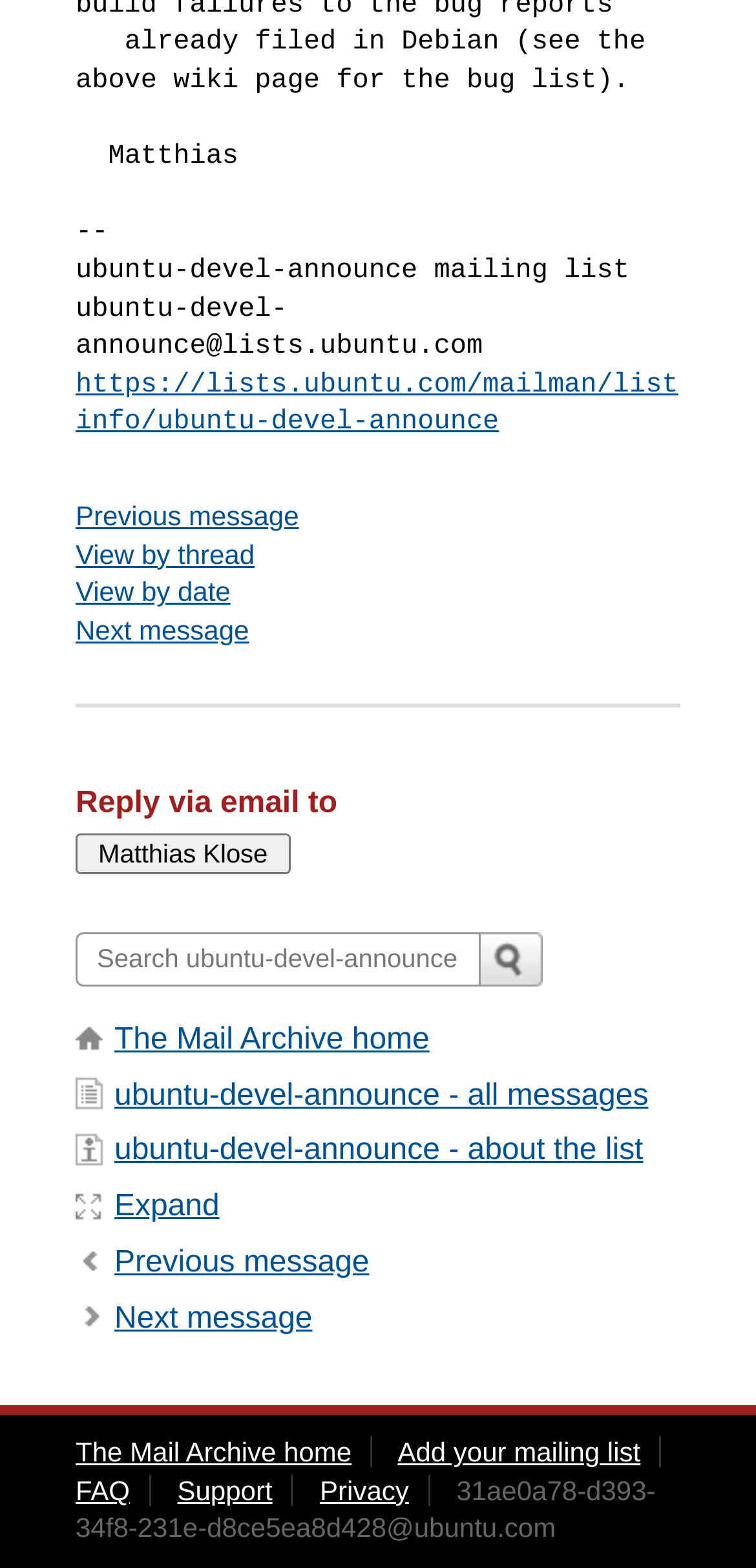Locate the bounding box coordinates of the clickable region to complete the following instruction: "View previous message."

[0.151, 0.795, 0.488, 0.816]